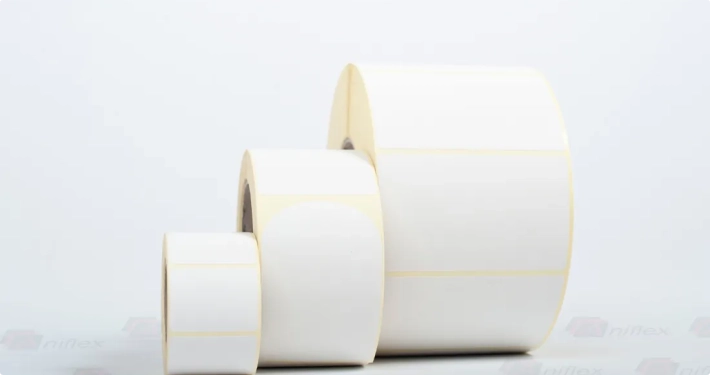What is the purpose of the labels?
Please provide a single word or phrase answer based on the image.

Marking products